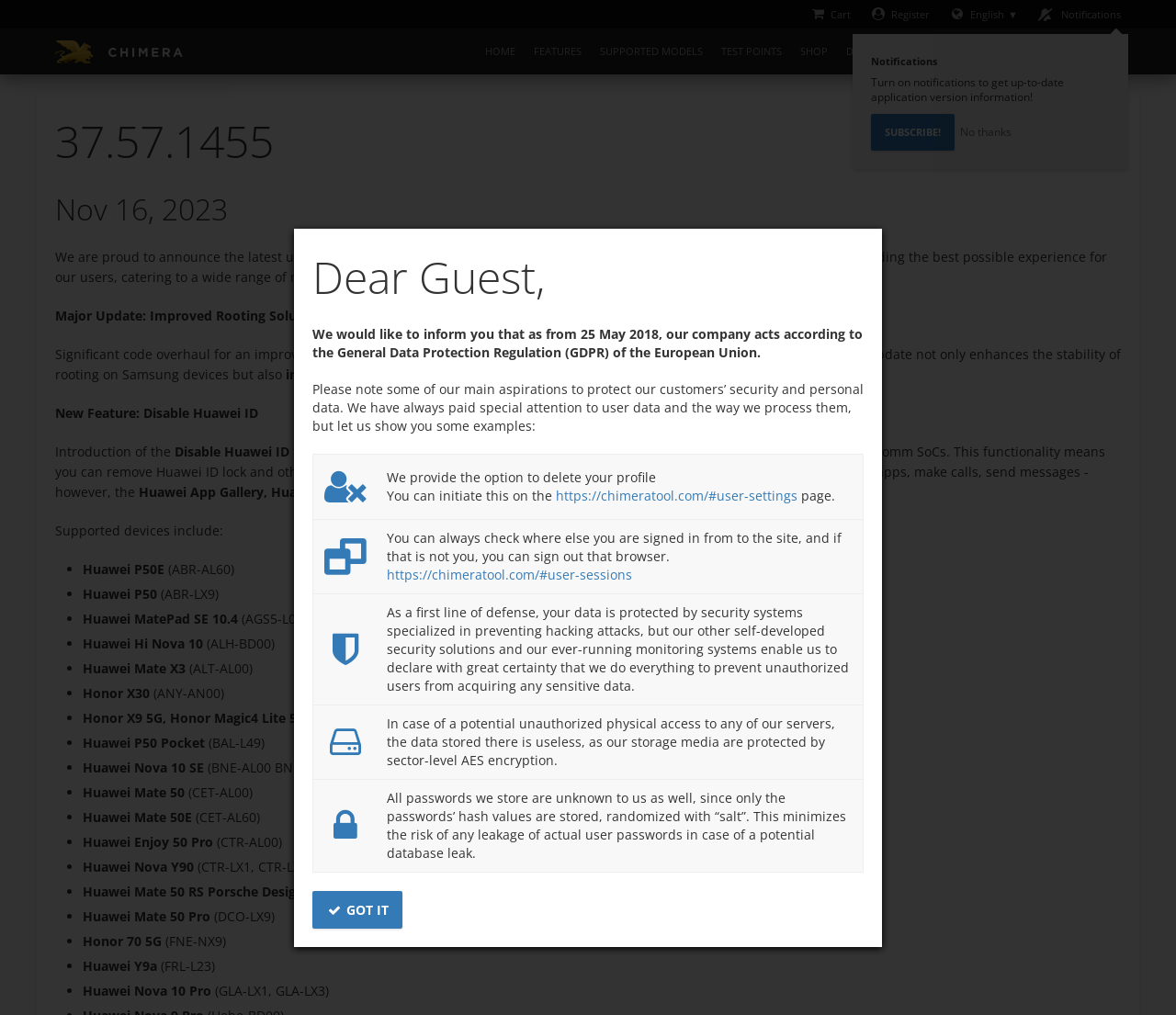Please give a one-word or short phrase response to the following question: 
What is the current version of Chimera Tool software?

37.57.1455